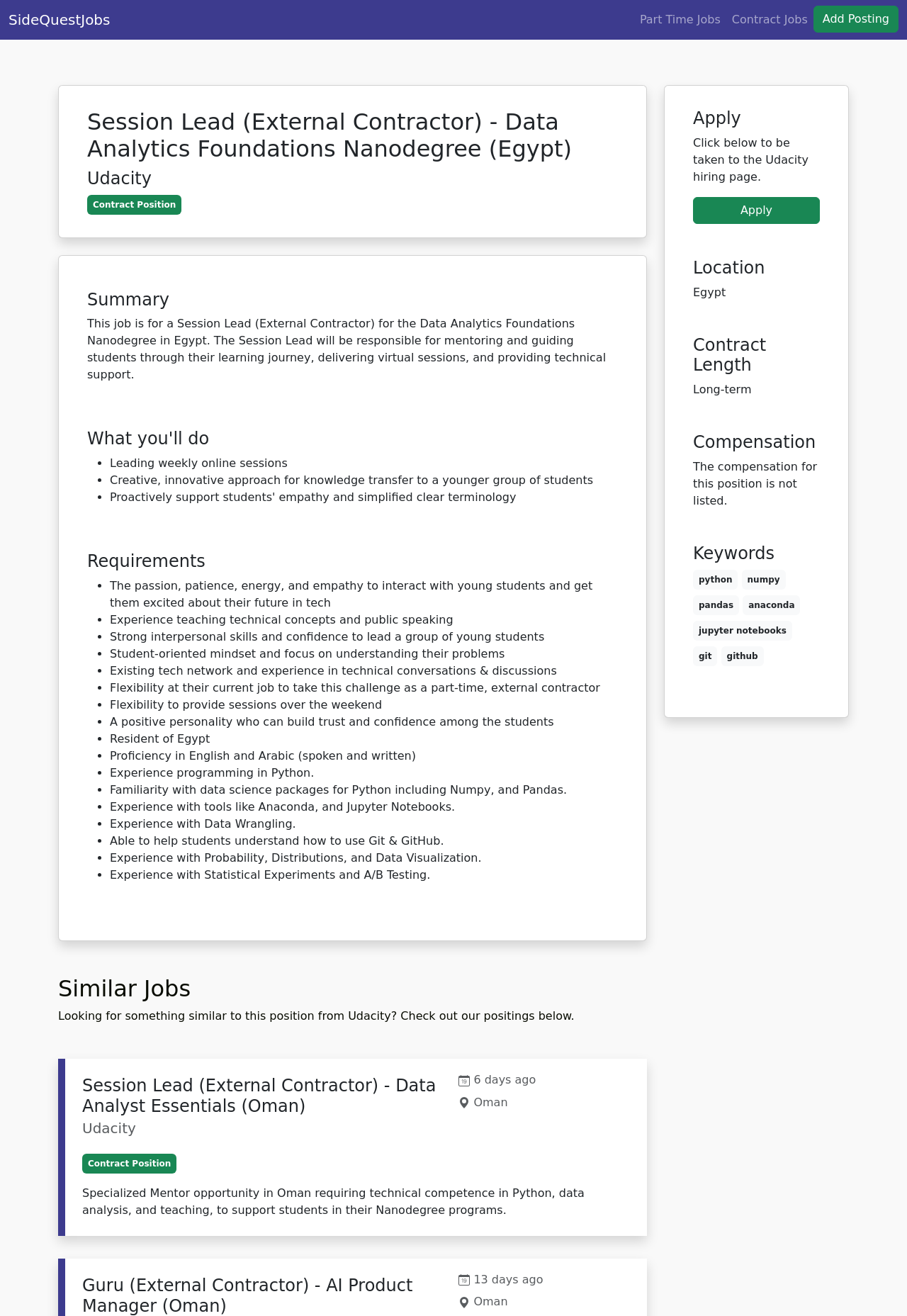Can you extract the primary headline text from the webpage?

Session Lead (External Contractor) - Data Analytics Foundations Nanodegree (Egypt)